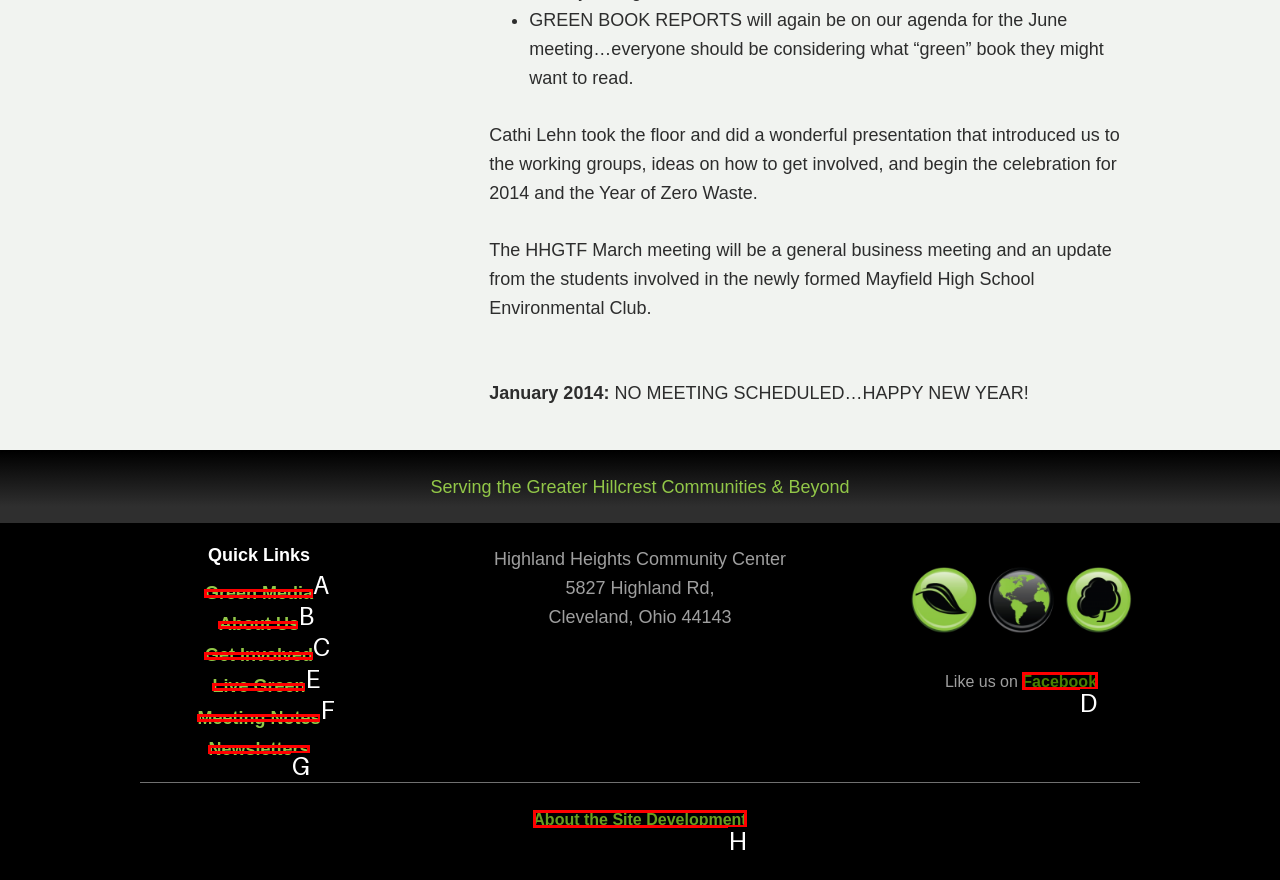Given the task: explore Live Green, indicate which boxed UI element should be clicked. Provide your answer using the letter associated with the correct choice.

E